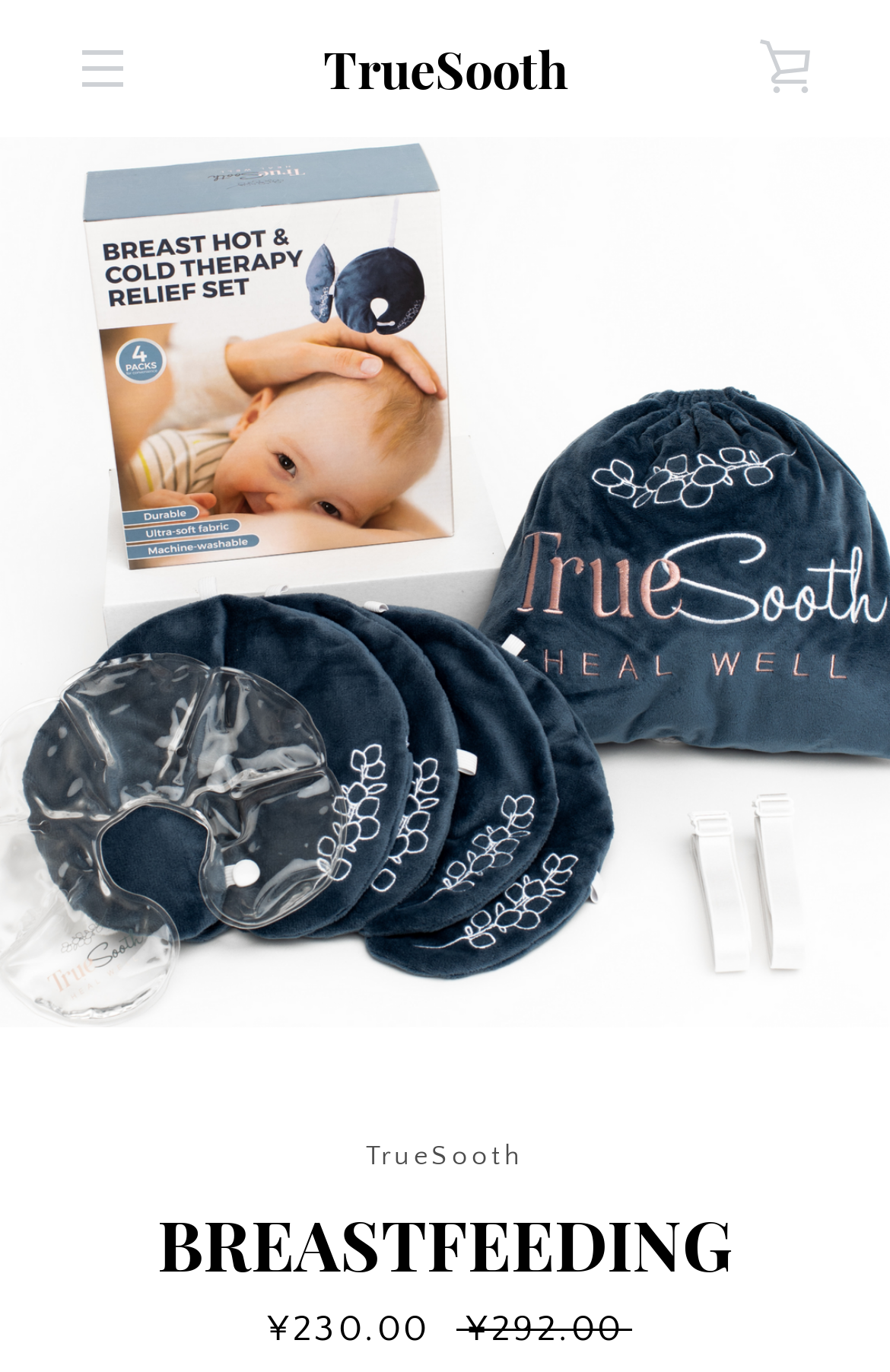Determine the bounding box coordinates for the area you should click to complete the following instruction: "Search for something".

[0.091, 0.282, 0.222, 0.304]